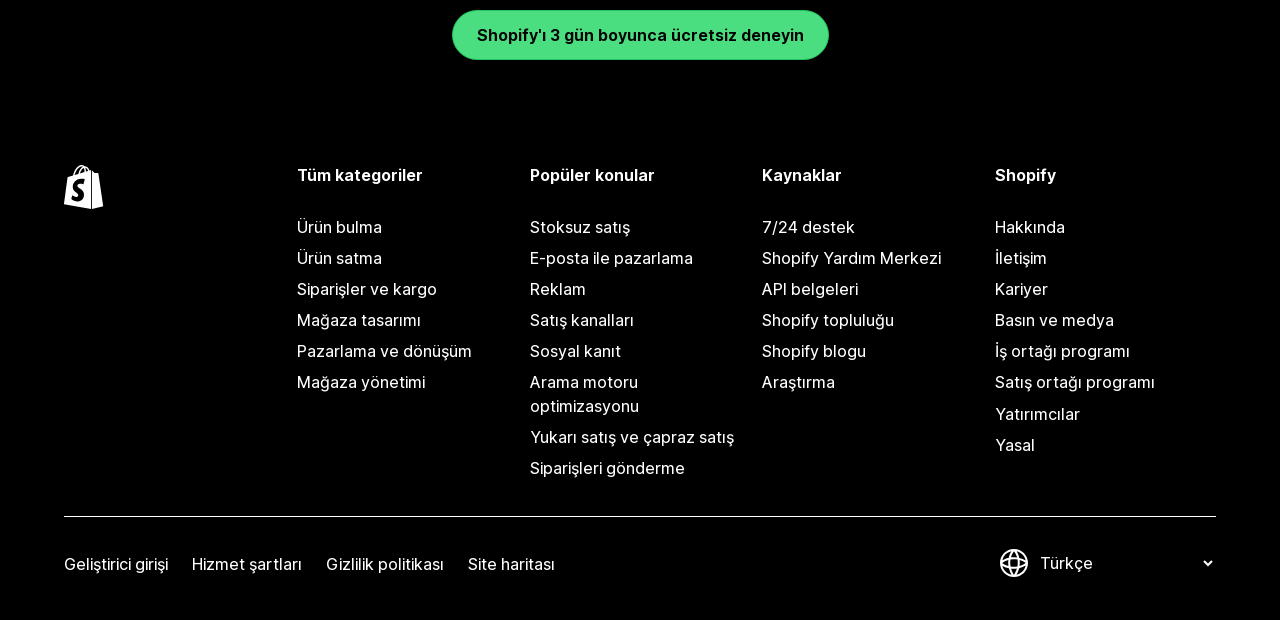Find the bounding box coordinates of the element I should click to carry out the following instruction: "Explore all categories".

[0.232, 0.265, 0.404, 0.302]